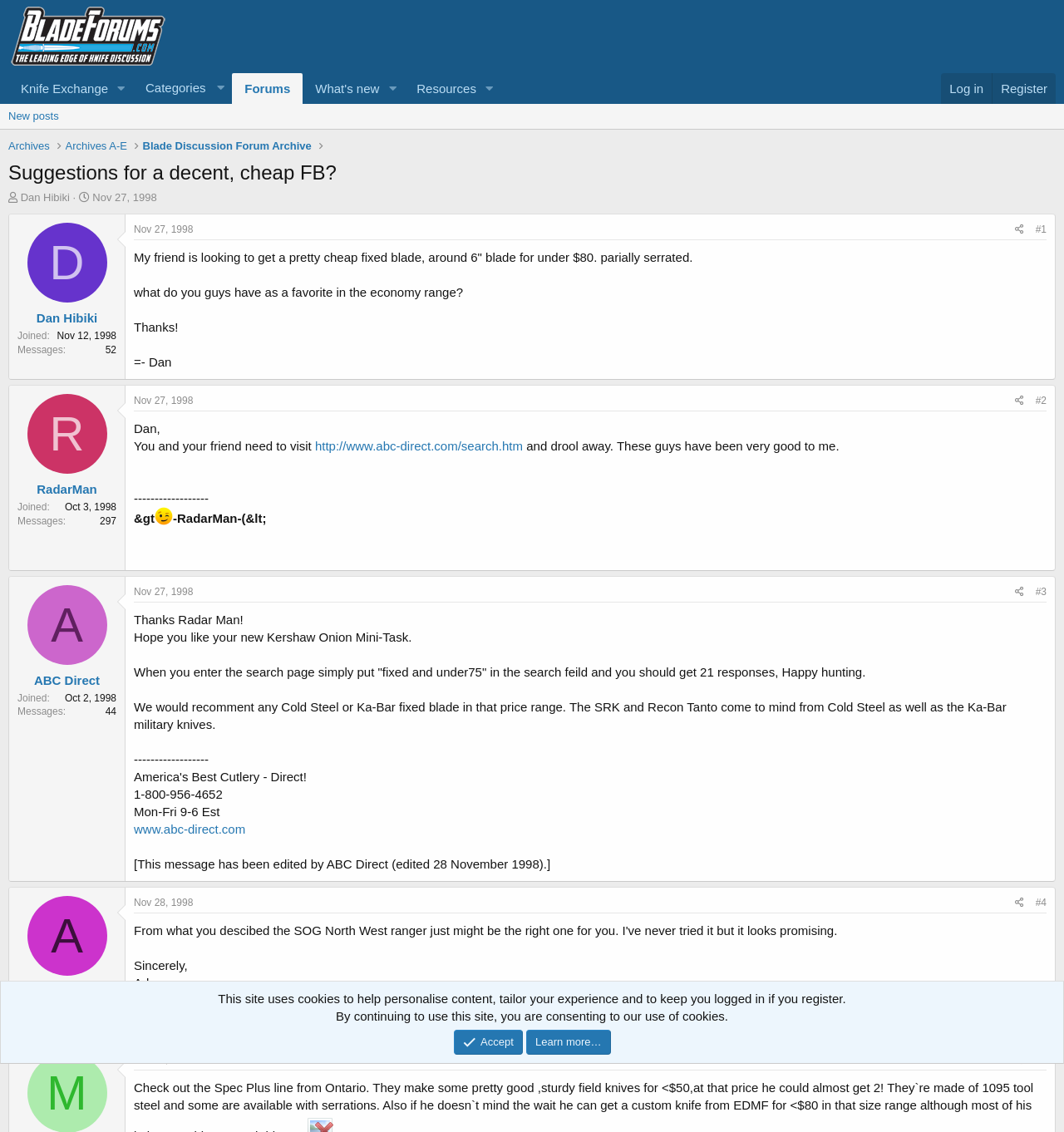Locate the bounding box coordinates of the area that needs to be clicked to fulfill the following instruction: "View the 'New posts' page". The coordinates should be in the format of four float numbers between 0 and 1, namely [left, top, right, bottom].

[0.002, 0.092, 0.061, 0.114]